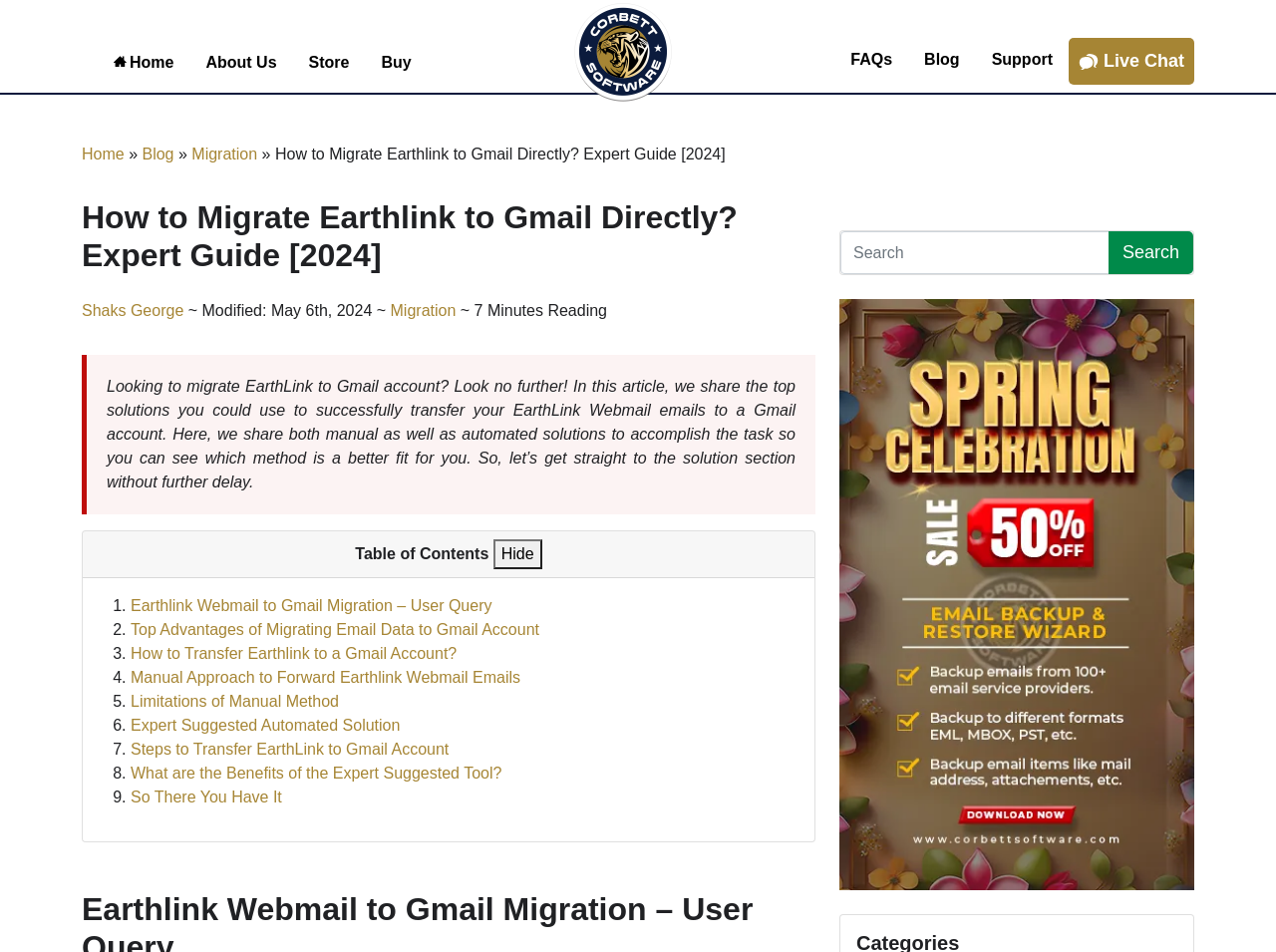Given the element description About Us, identify the bounding box coordinates for the UI element on the webpage screenshot. The format should be (top-left x, top-left y, bottom-right x, bottom-right y), with values between 0 and 1.

[0.149, 0.042, 0.229, 0.086]